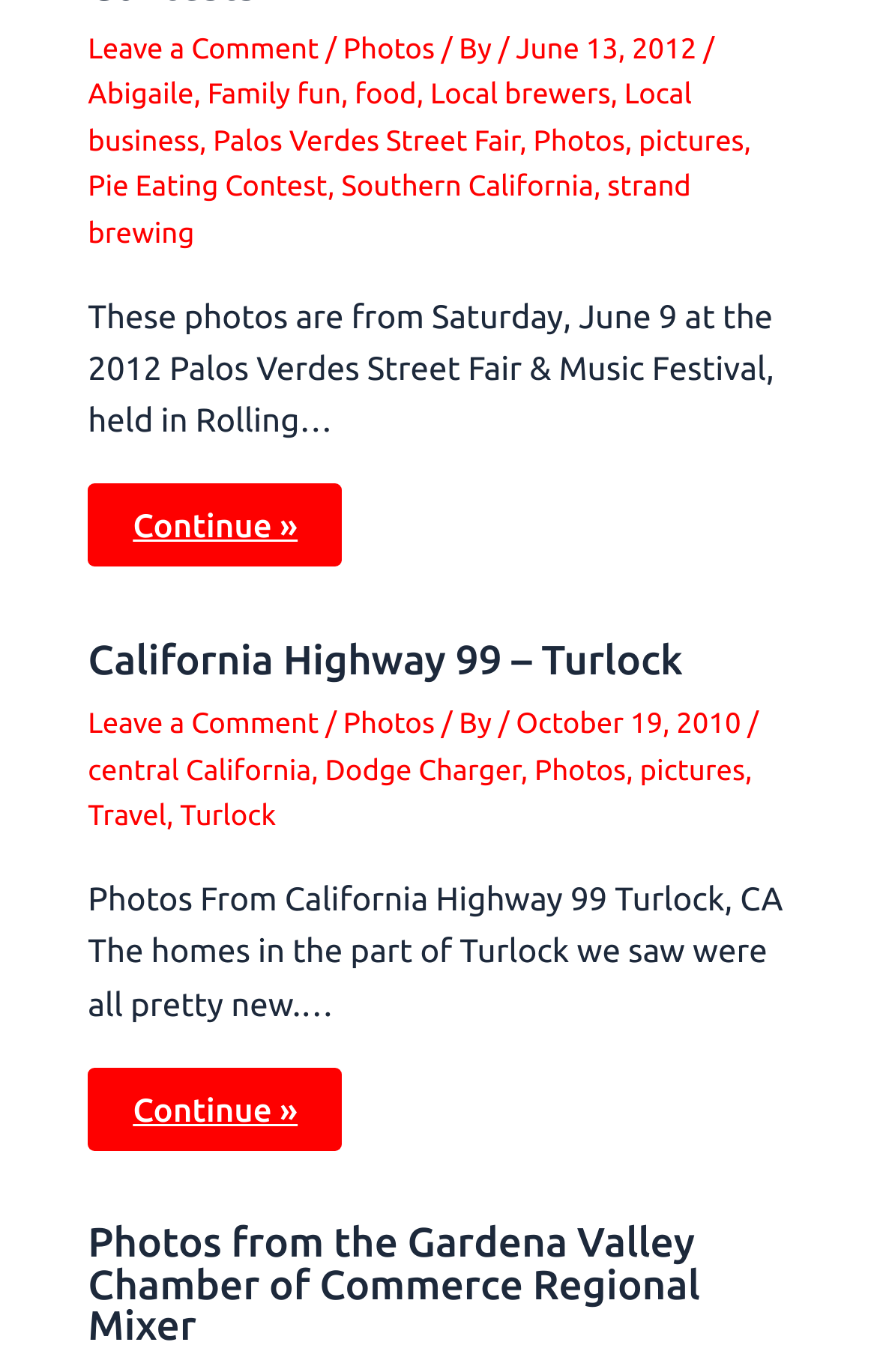Locate the bounding box coordinates of the element you need to click to accomplish the task described by this instruction: "Check out 'Related post link'".

[0.1, 0.352, 0.391, 0.413]